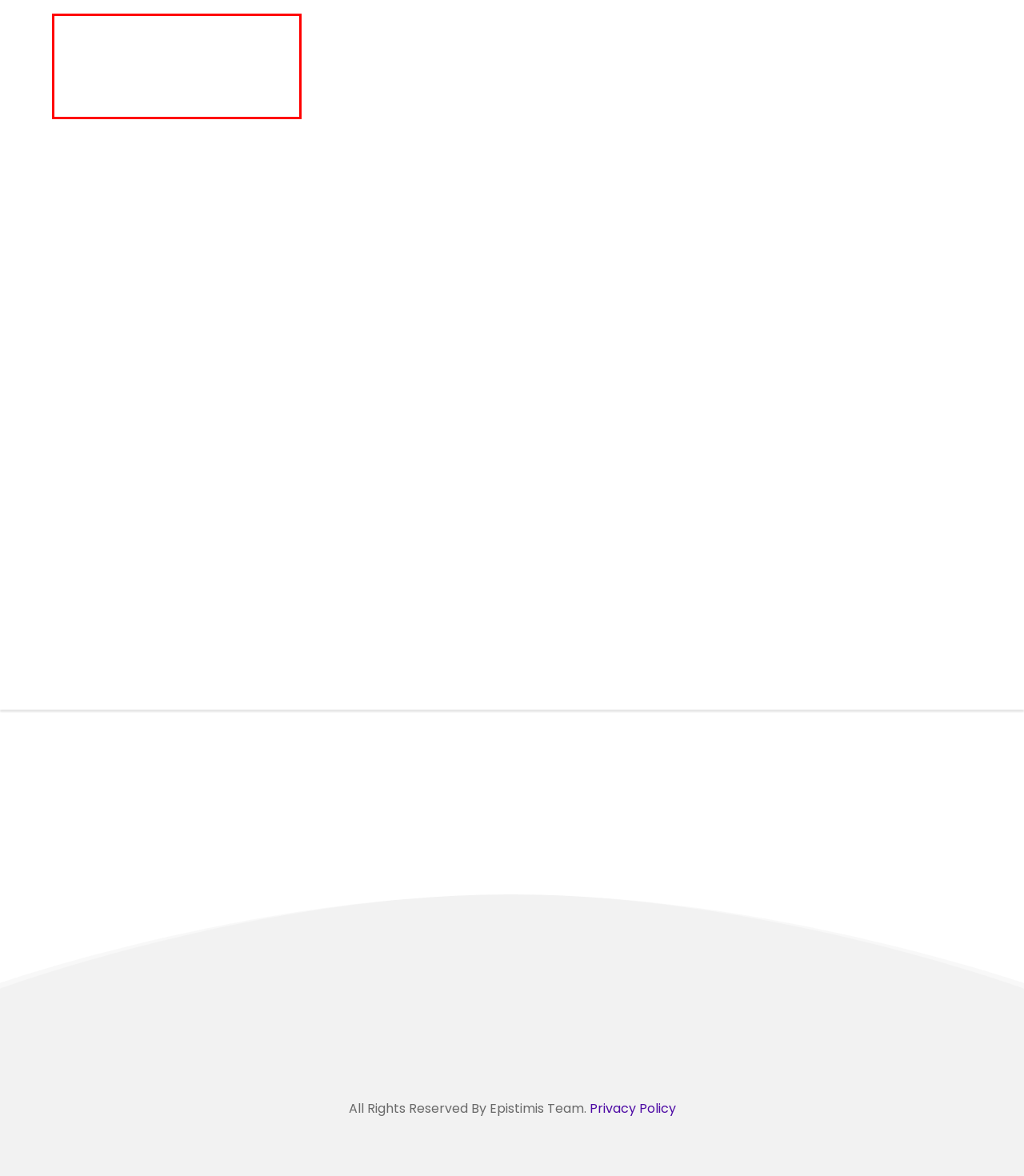The screenshot you have been given contains a UI element surrounded by a red rectangle. Use OCR to read and extract the text inside this red rectangle.

Instead of struggling with trying to figure out what someone did in some code, now you can design your data flows in a tool that understands data privacy rules